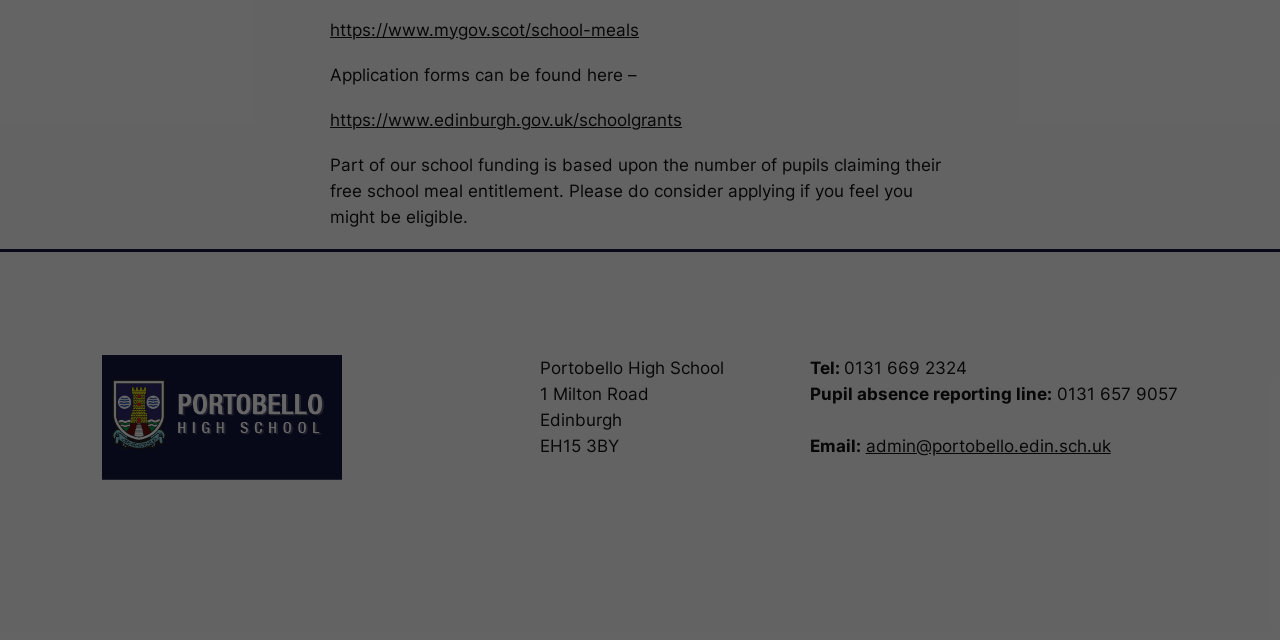Locate the bounding box for the described UI element: "https://www.mygov.scot/school-meals". Ensure the coordinates are four float numbers between 0 and 1, formatted as [left, top, right, bottom].

[0.258, 0.031, 0.499, 0.062]